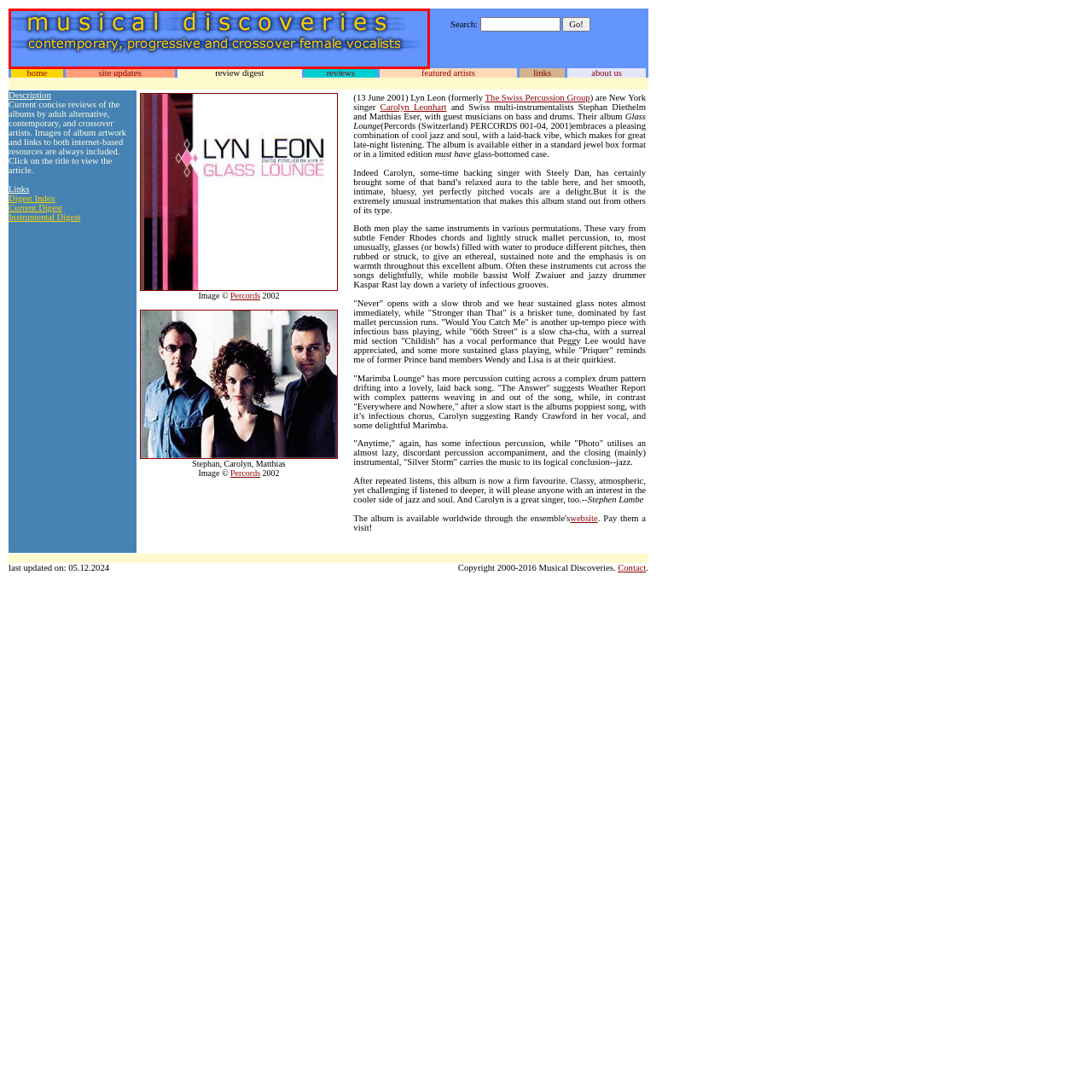Give a detailed description of the image area outlined by the red box.

This image showcases the vibrant header for the webpage titled "Musical Discoveries," highlighting a focus on contemporary, progressive, and crossover female vocalists. The text, presented in a bright yellow font against a calming blue background, emphasizes the inviting and artistic nature of the site. It reflects the commitment to exploring a diverse range of musical expressions and the celebration of talented female artists in the music genre. The design elements suggest a contemporary aesthetic, appealing to an audience interested in discovering new sounds and influential vocalists within this artistic space.